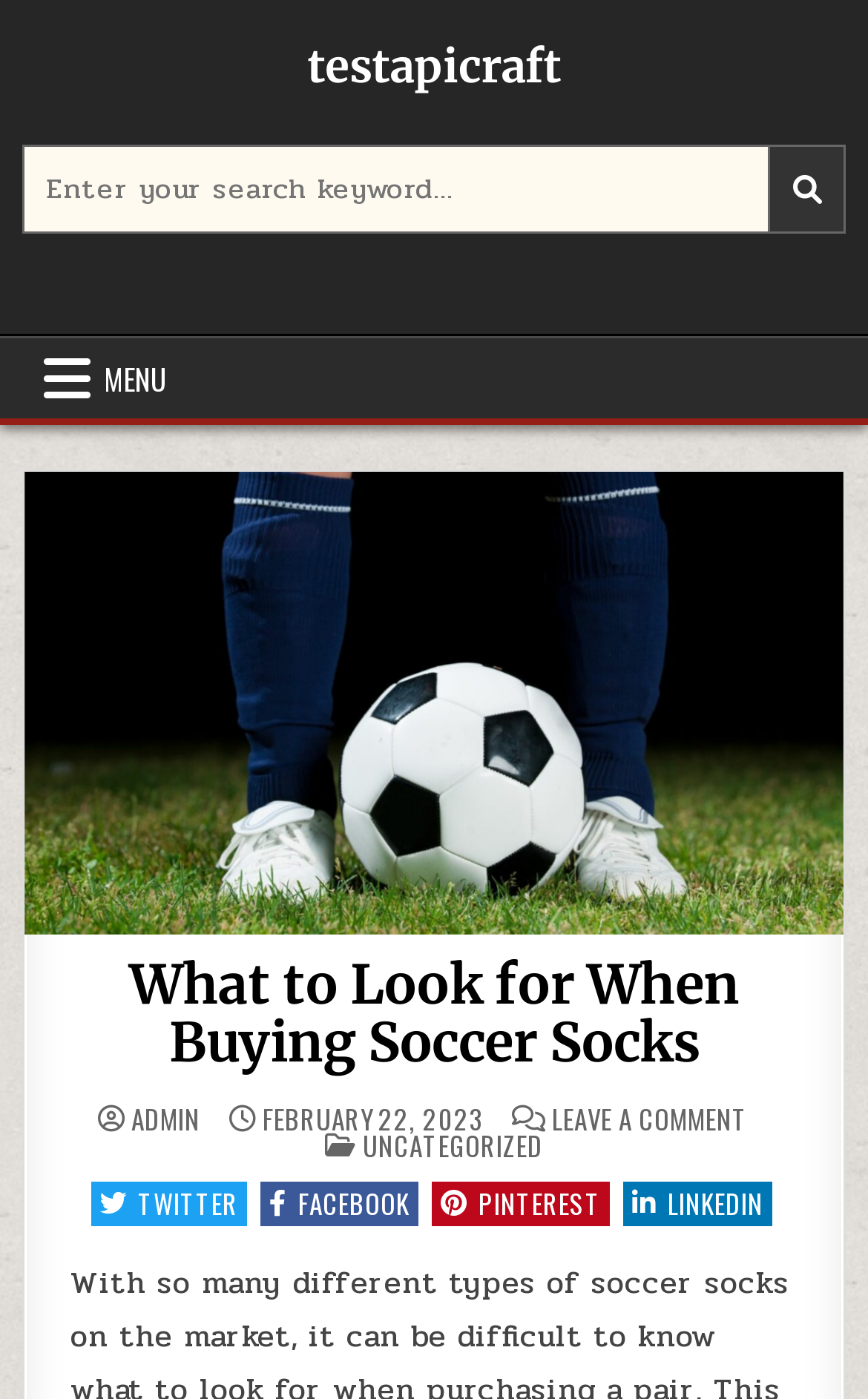What is the purpose of the search box?
Provide a detailed and extensive answer to the question.

The search box is located at the top of the webpage, and it has a placeholder text 'Search for:' and a magnifying glass icon. This suggests that the search box is used to search for content within the website.